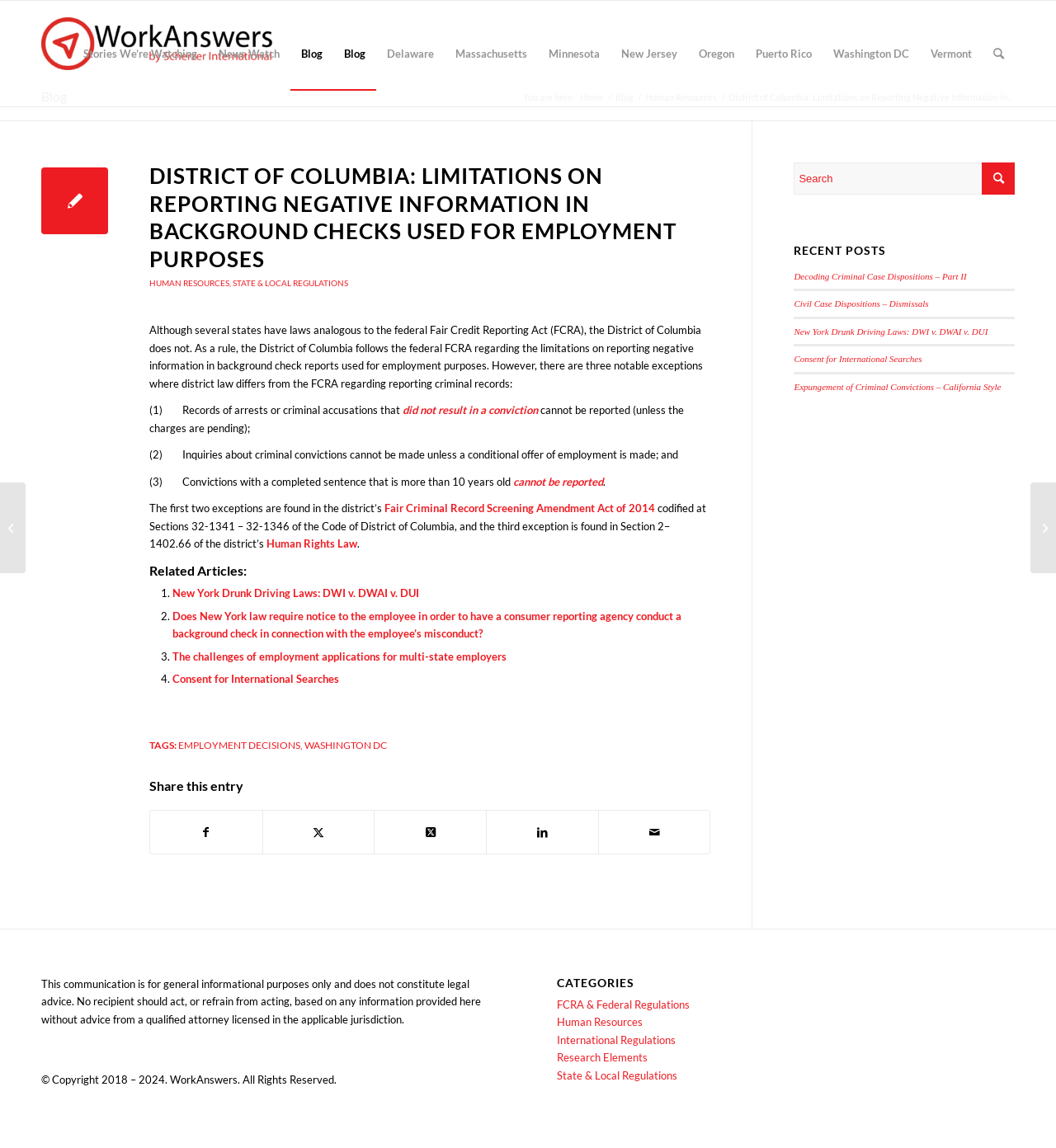Please determine the bounding box coordinates of the area that needs to be clicked to complete this task: 'Go to the 'Blog' page'. The coordinates must be four float numbers between 0 and 1, formatted as [left, top, right, bottom].

[0.275, 0.015, 0.316, 0.078]